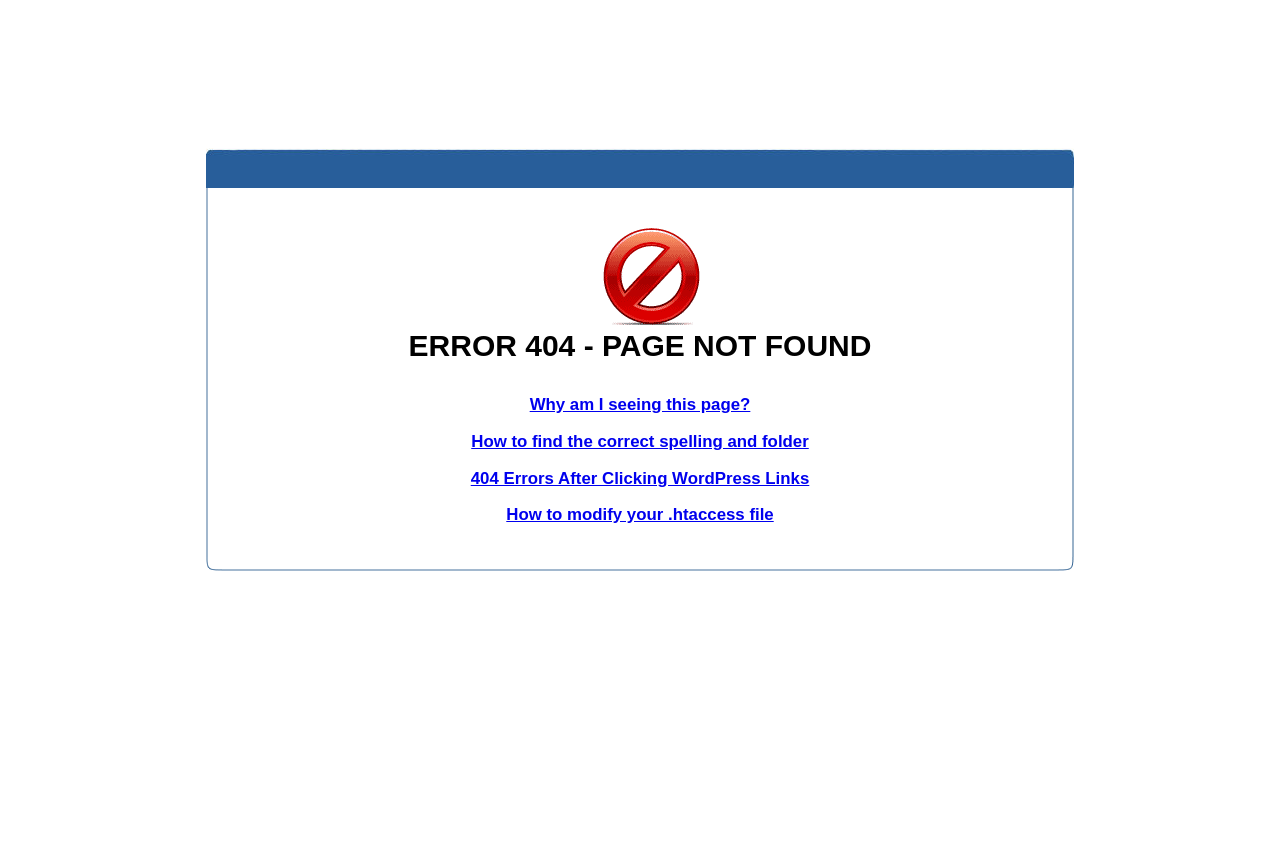Please use the details from the image to answer the following question comprehensively:
What is the likely cause of the 404 error?

The heading 'How to find the correct spelling and folder' implies that the 404 error may be caused by an incorrect spelling or folder, and provides a link to help with this issue.